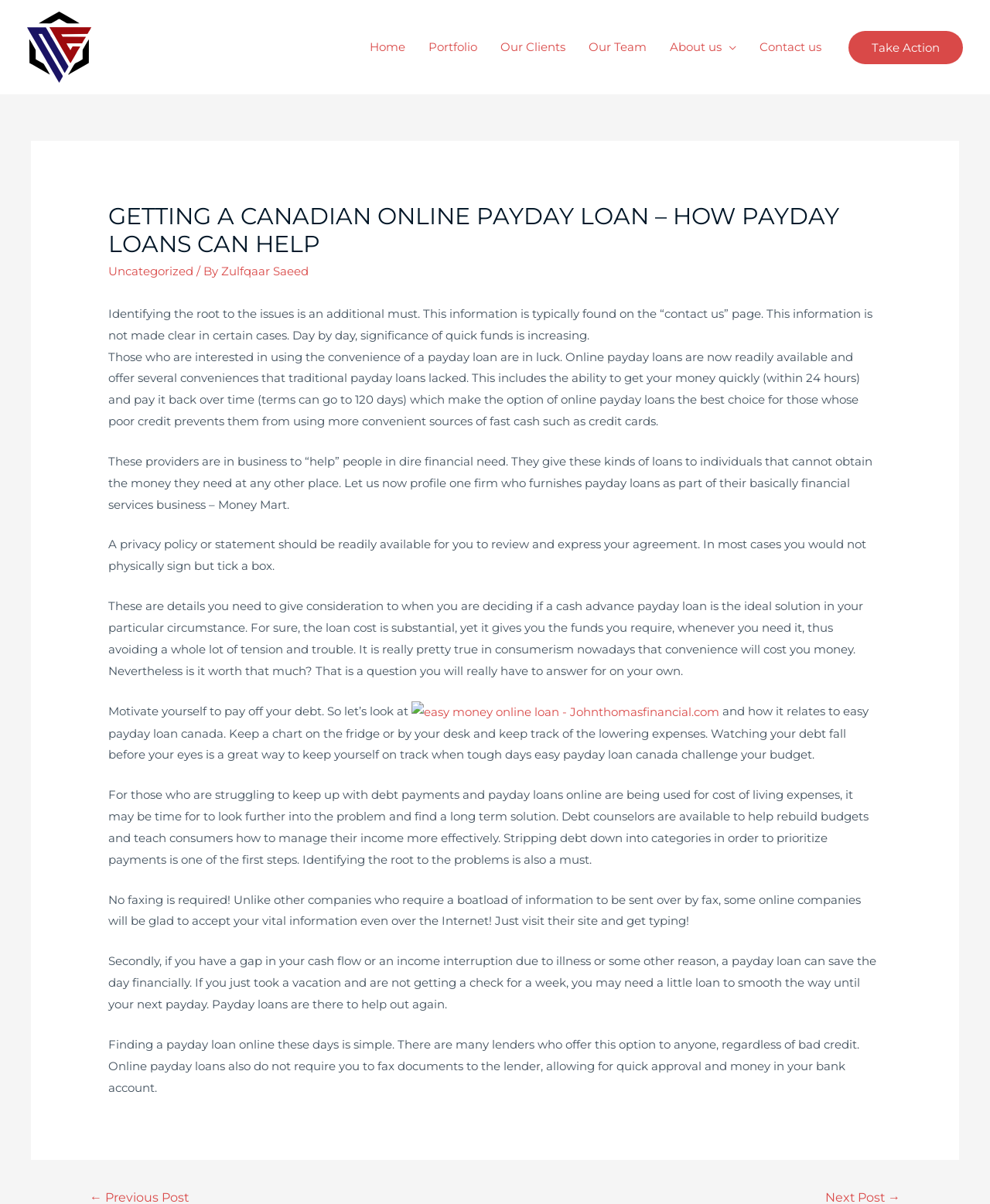From the details in the image, provide a thorough response to the question: What is the benefit of using online payday loans?

The answer can be found in the article section of the webpage, where it mentions 'Online payday loans are now readily available and offer several conveniences that traditional payday loans lacked.'